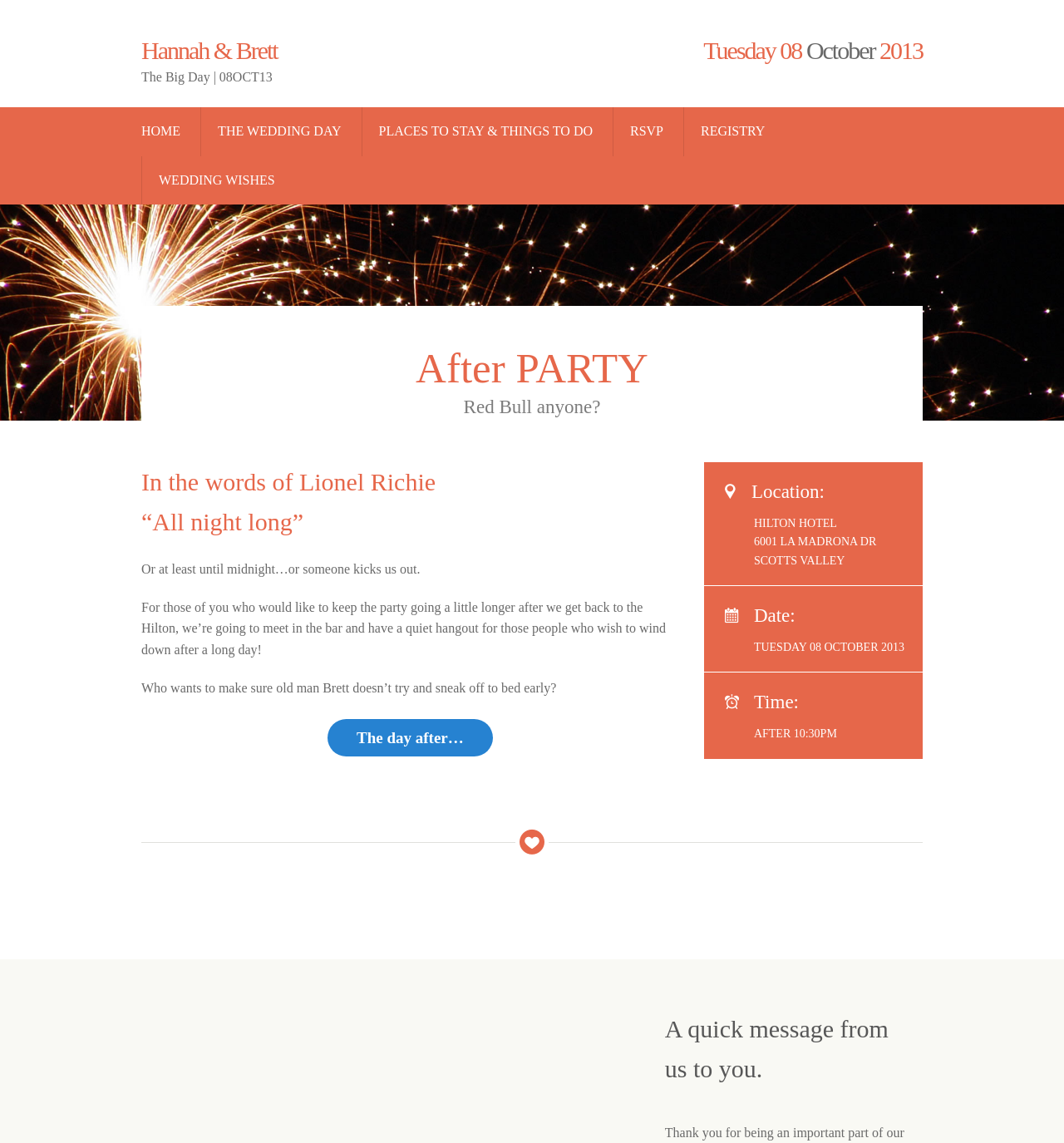Locate the bounding box coordinates of the clickable region to complete the following instruction: "Click on The day after…."

[0.308, 0.629, 0.463, 0.662]